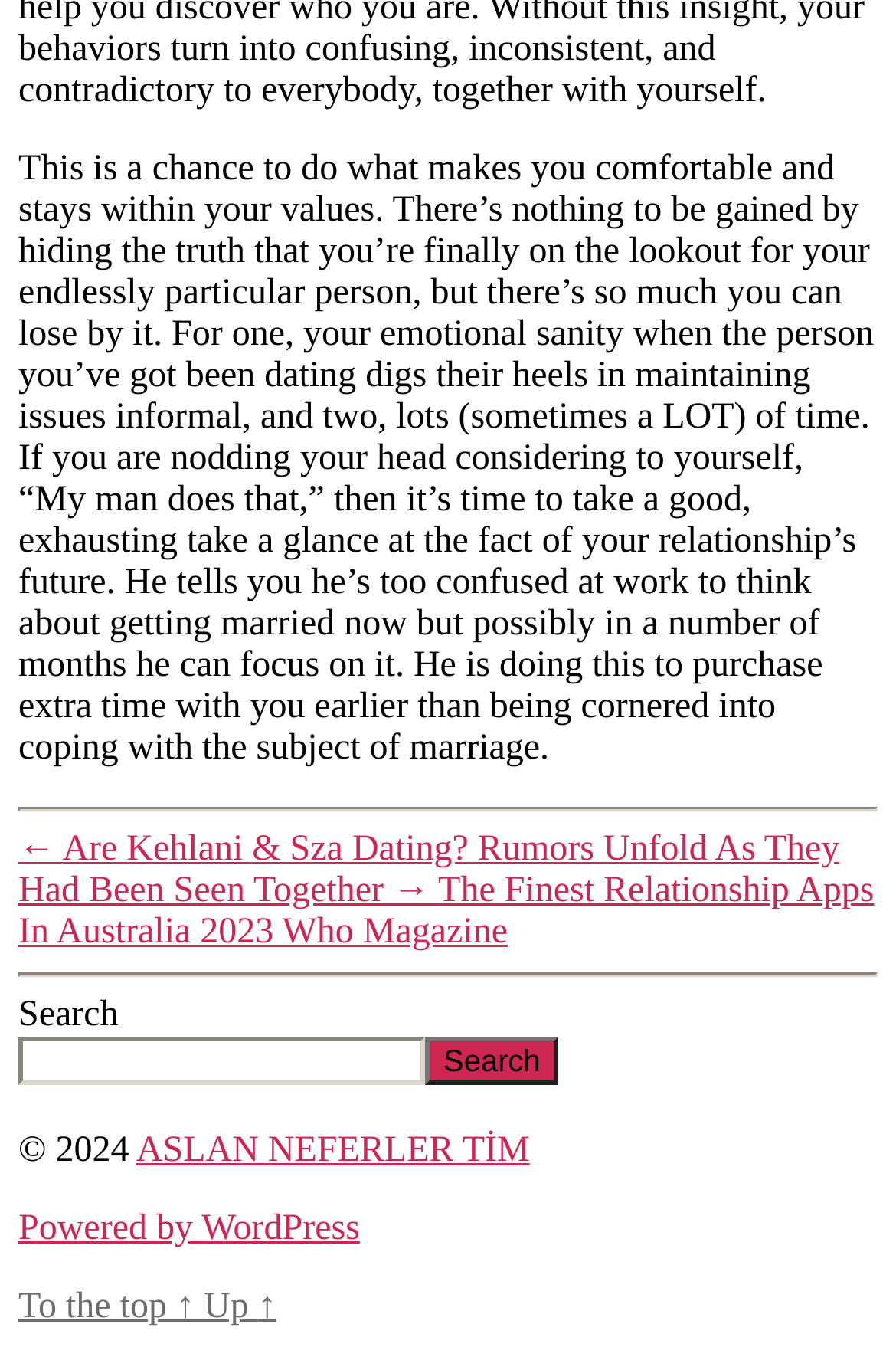Find the bounding box coordinates for the UI element whose description is: "Search". The coordinates should be four float numbers between 0 and 1, in the format [left, top, right, bottom].

[0.474, 0.77, 0.624, 0.805]